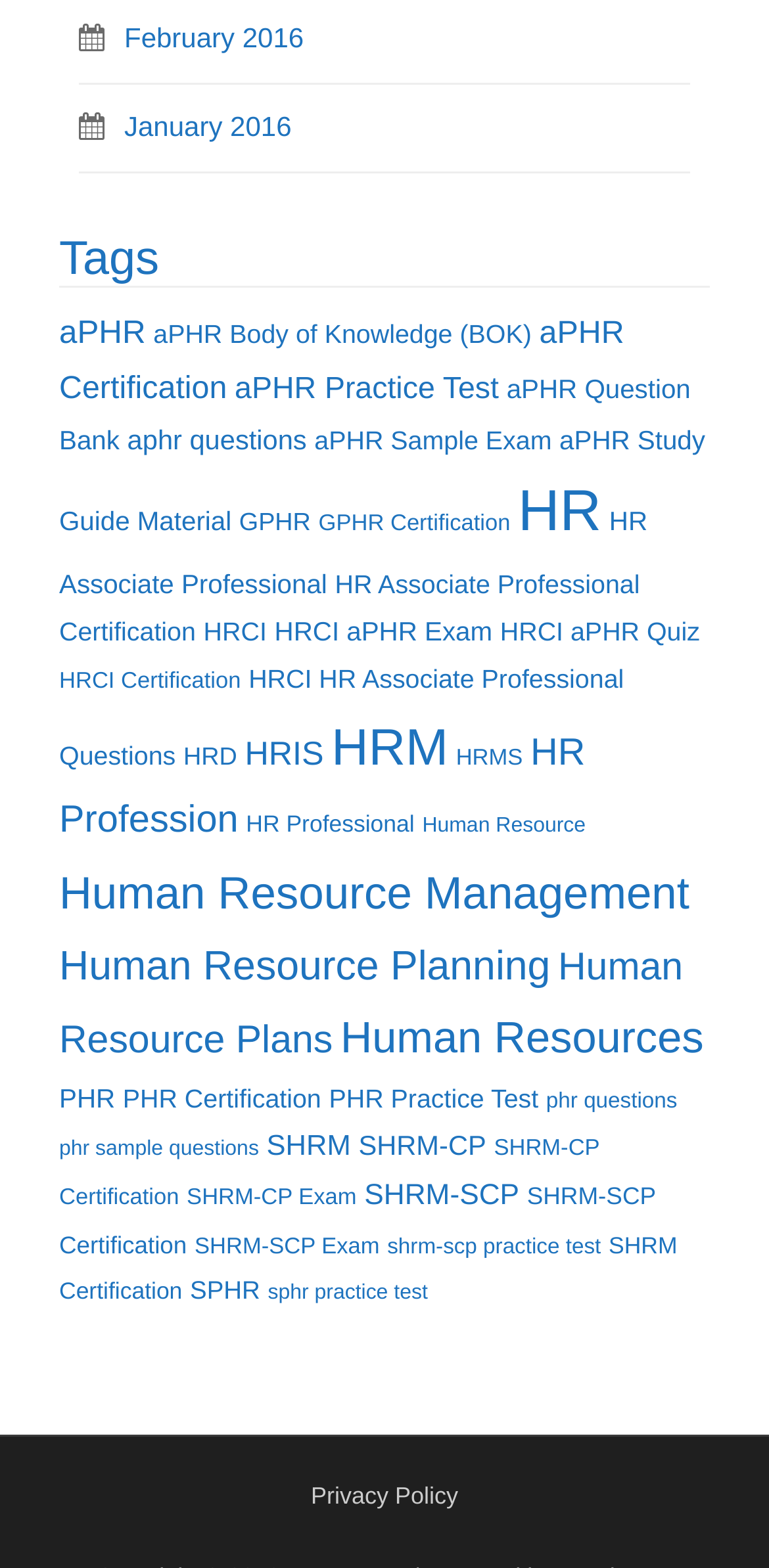Refer to the image and provide an in-depth answer to the question: 
How many aPHR related links are there?

I counted the links related to aPHR and found 5 links: 'aPHR (34 items)', 'aPHR Body of Knowledge (BOK) (16 items)', 'aPHR Certification (31 items)', 'aPHR Practice Test (27 items)', and 'aPHR Question Bank (17 items)'.